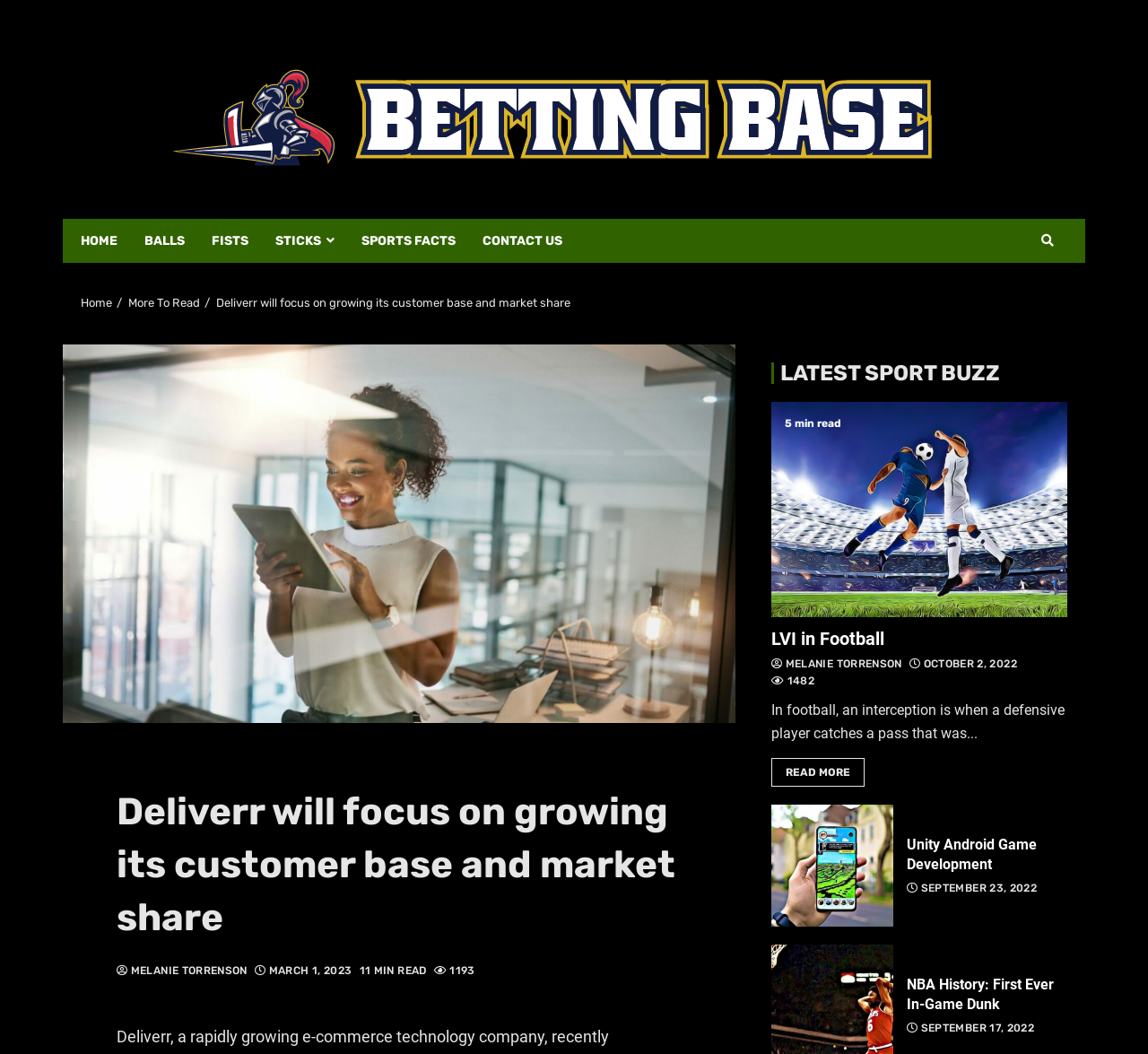Please predict the bounding box coordinates of the element's region where a click is necessary to complete the following instruction: "Click on the 'HOME' link". The coordinates should be represented by four float numbers between 0 and 1, i.e., [left, top, right, bottom].

[0.07, 0.208, 0.126, 0.249]